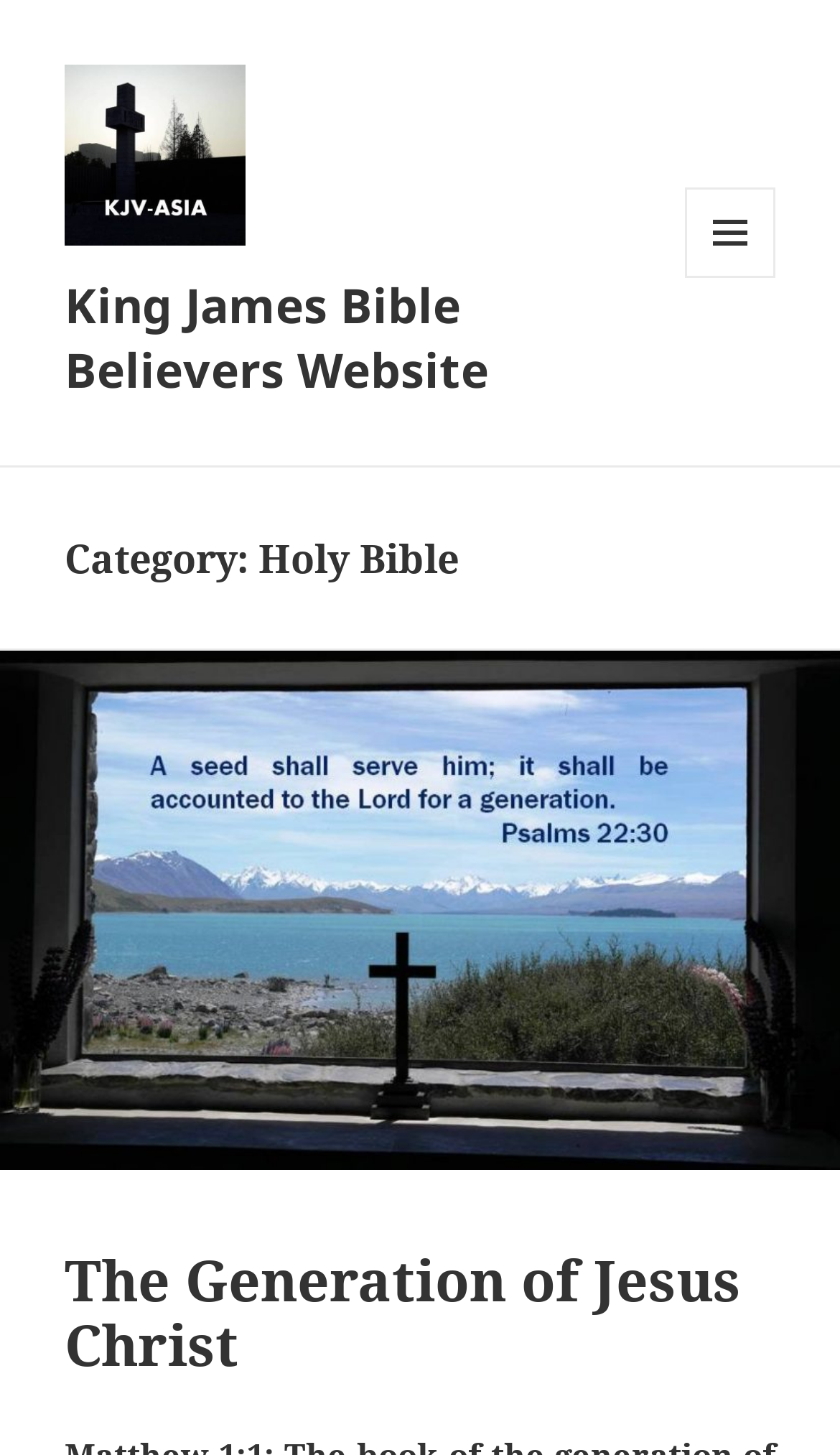What is the category of the current page?
Use the image to answer the question with a single word or phrase.

Holy Bible